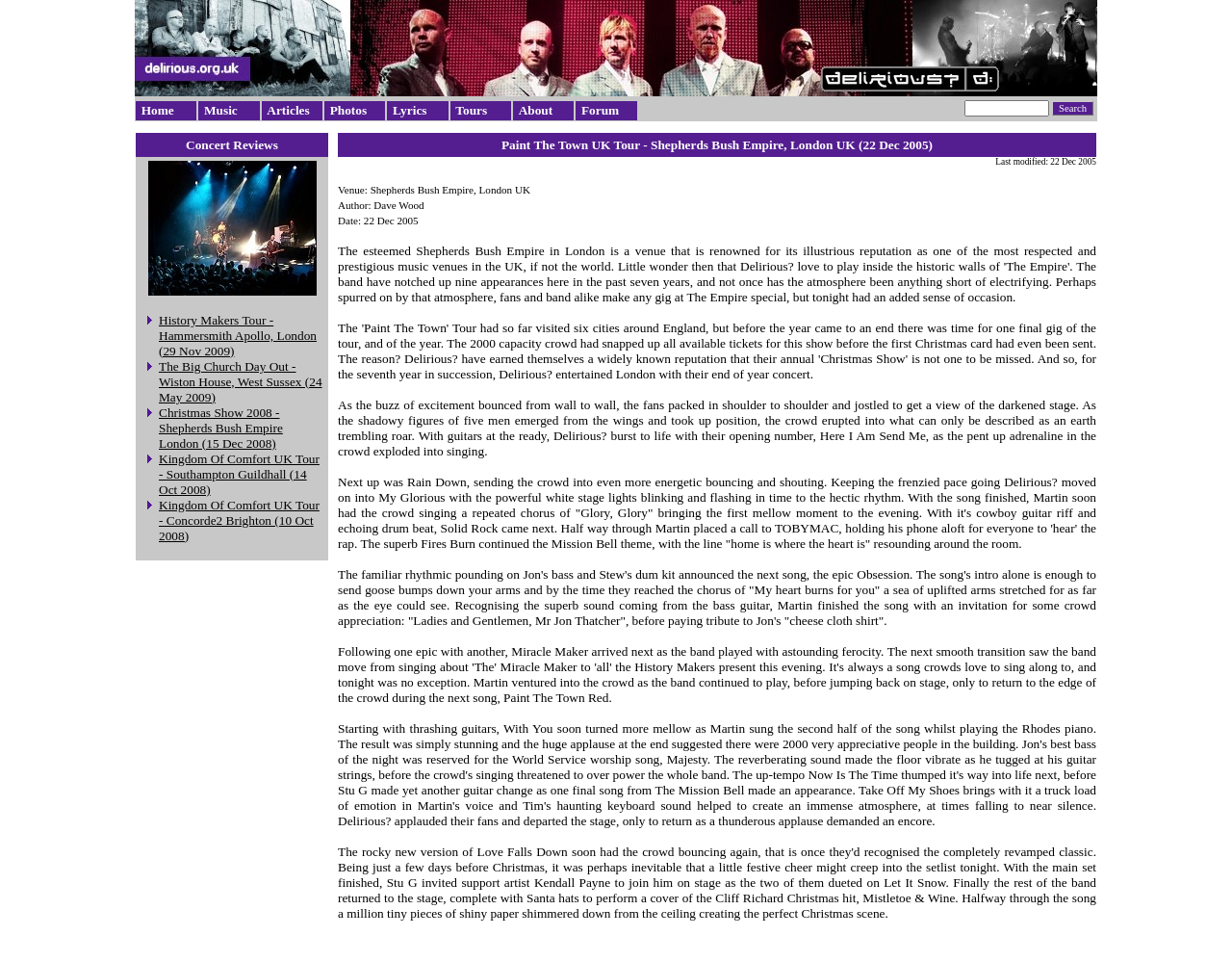What is the name of the concert venue?
Using the image, respond with a single word or phrase.

Shepherds Bush Empire